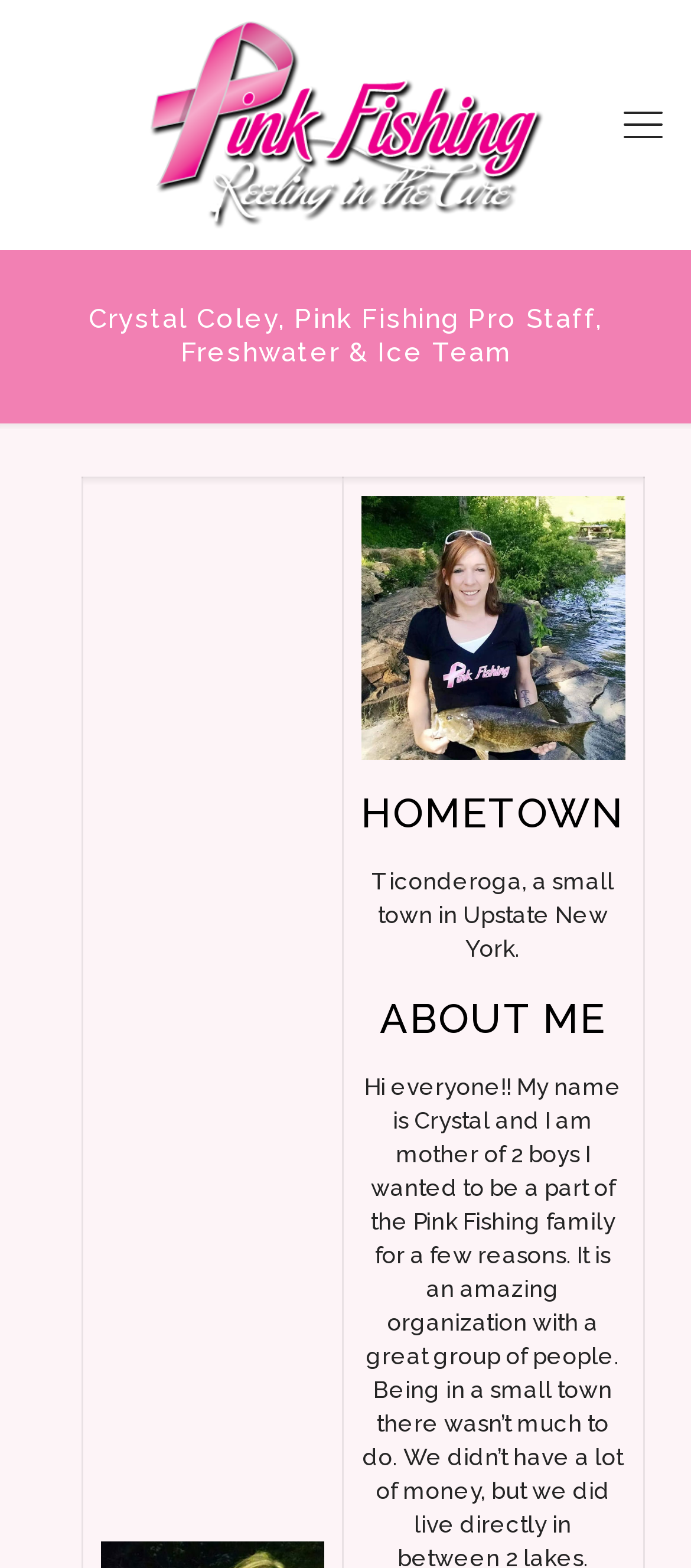Respond with a single word or short phrase to the following question: 
What is Crystal Coley's profession?

Pro Staff